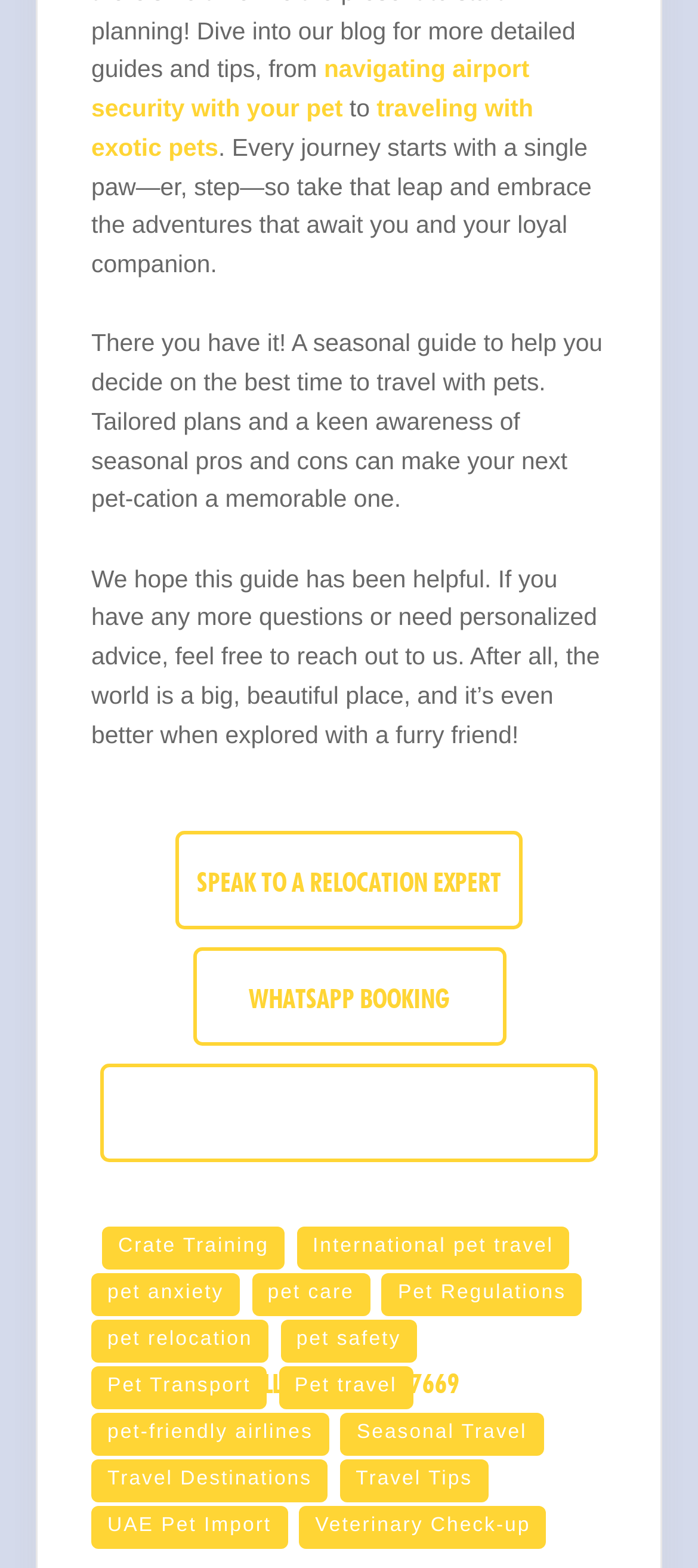Identify the bounding box of the UI element that matches this description: "UAE Pet Import".

[0.131, 0.96, 0.412, 0.988]